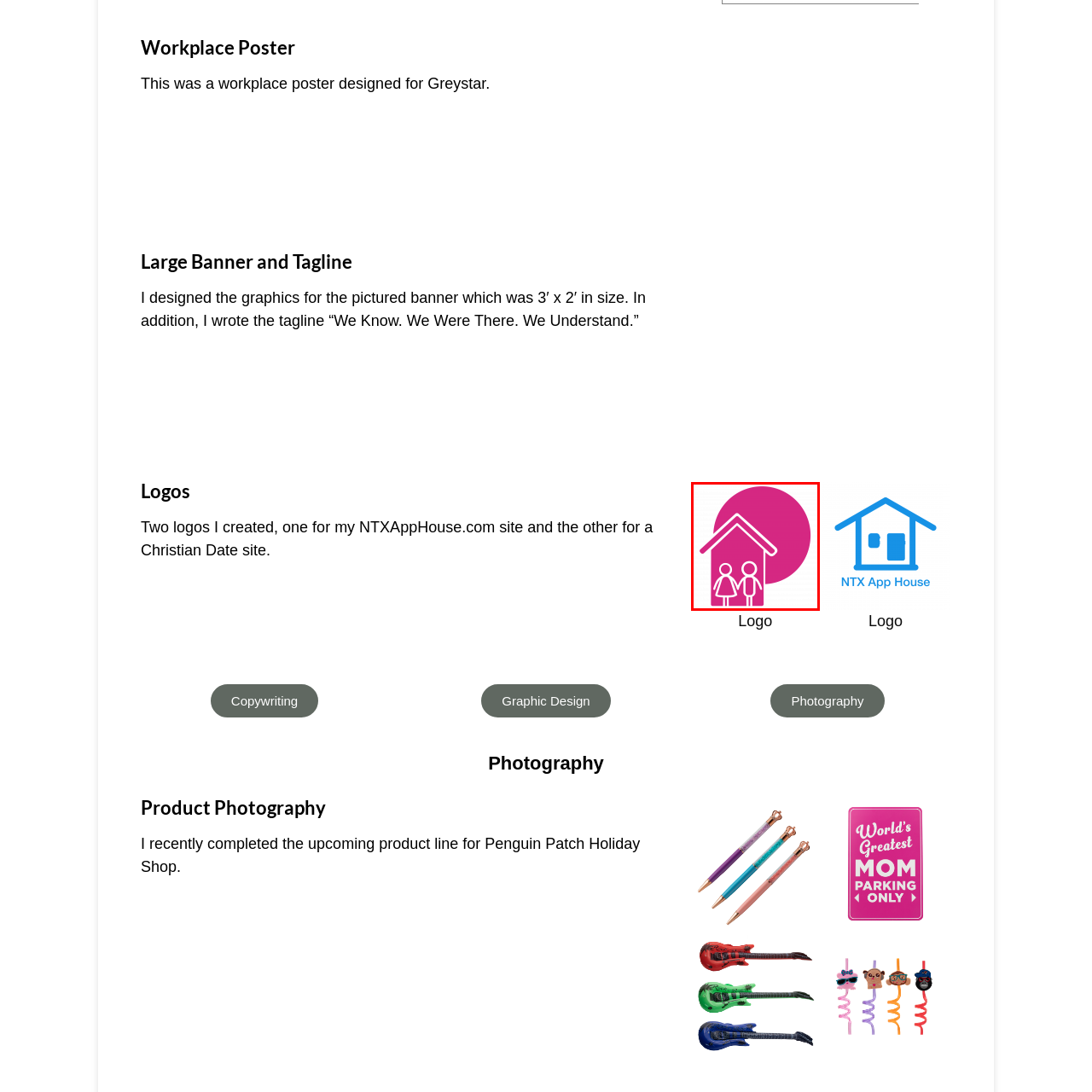Observe the image framed by the red bounding box and present a detailed answer to the following question, relying on the visual data provided: How many figures are in front of the house?

The caption describes the logo as featuring two stylized figures, one representing a boy and the other representing a girl, standing in front of the house.